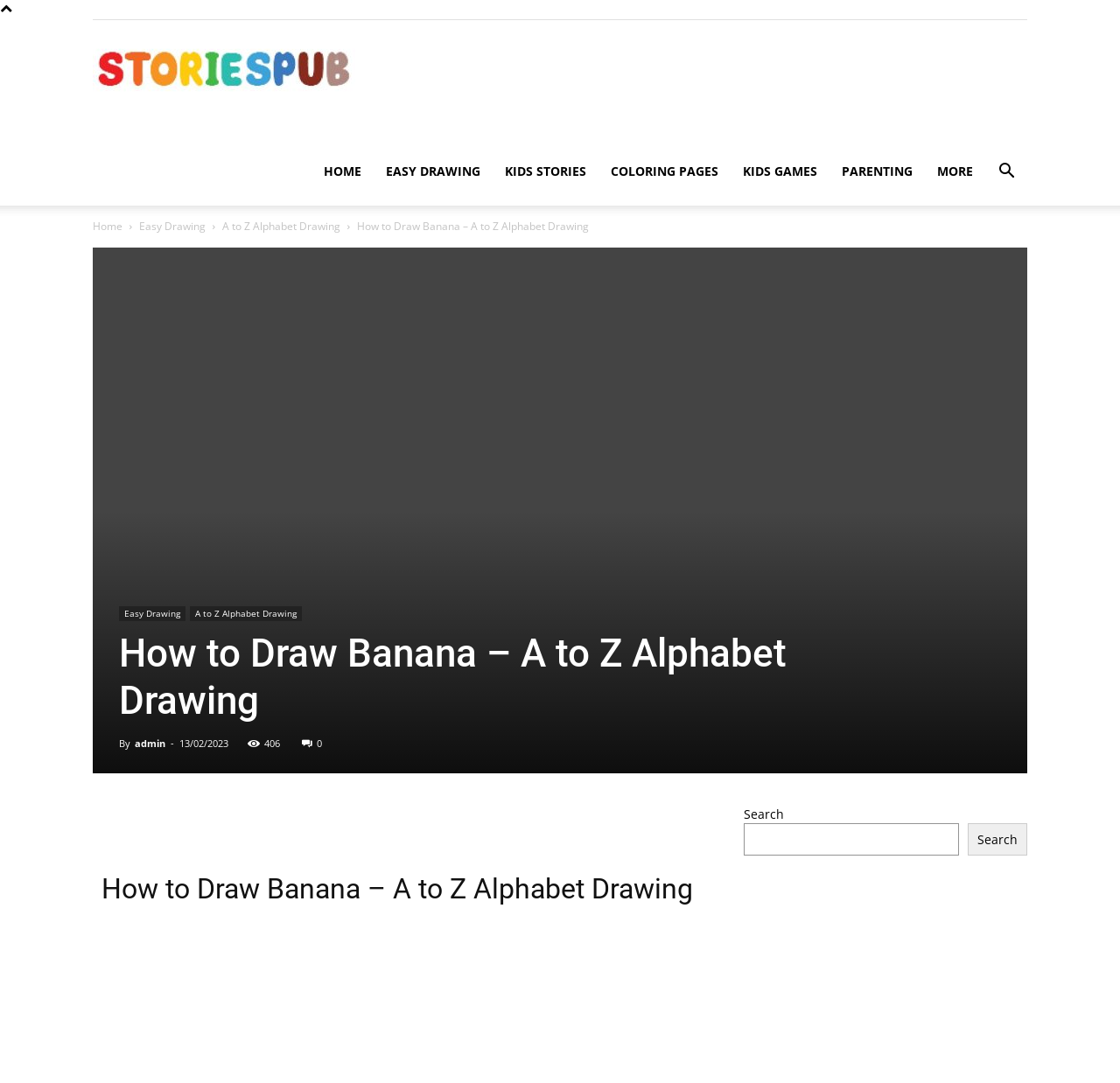Answer the question briefly using a single word or phrase: 
How many social media links are available at the bottom of the webpage?

5